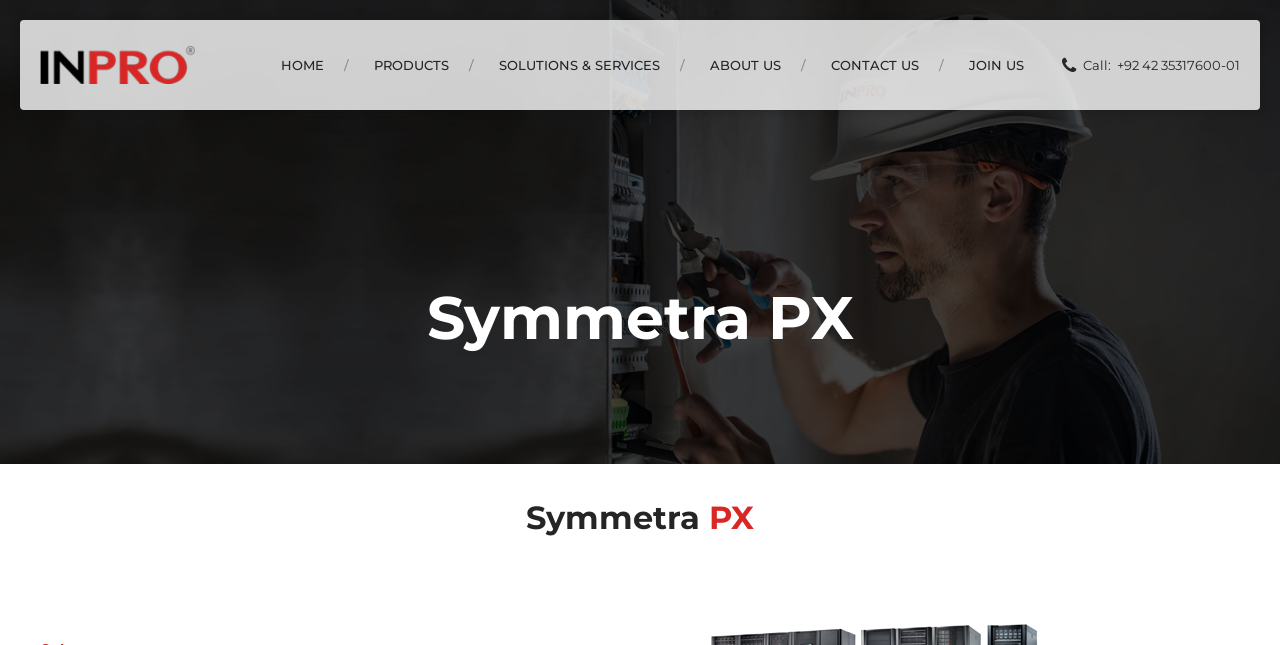How many types of UPS are listed?
Kindly offer a comprehensive and detailed response to the question.

Under the Uninterrupted Power System category, I found 2 types of UPS listed: Single Phase and Three Phase UPS (Data Center and Facility).